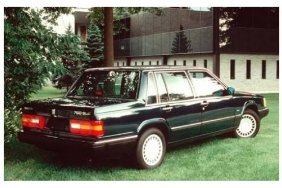Explain the image with as much detail as possible.

This image showcases the 1990 Volvo 760 GLE Turbo 4 Door Wagon, a classic vehicle known for its distinctive design and practicality. The photo captures the car from a rear-angle perspective, highlighting its sleek silhouette and characteristic boxy shape, typical of Volvo's design philosophy during the late 1980s and early 1990s. The car is parked on a grassy area, set against a backdrop of a modern building and leafy trees, emphasizing its integration into both urban and natural environments. The dark green color of the vehicle contrasts well with the surrounding greenery, while the white wheel trims add a touch of elegance to the overall look. This model is representative of Volvo's commitment to safety and reliability, making it a notable choice for drivers seeking durability and comfort.